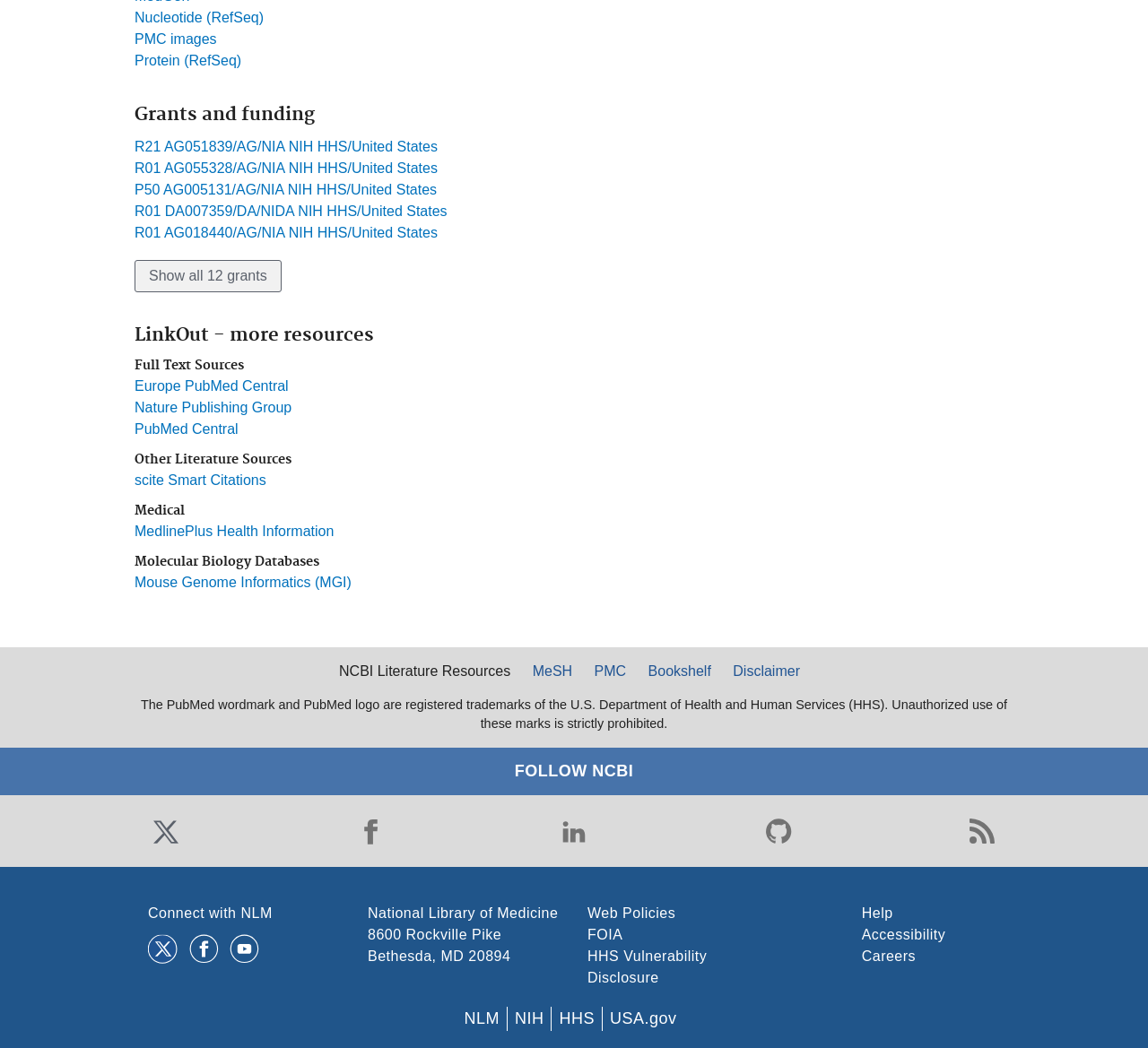Please reply to the following question with a single word or a short phrase:
What is the category of the 'Grants and funding' section?

Funding